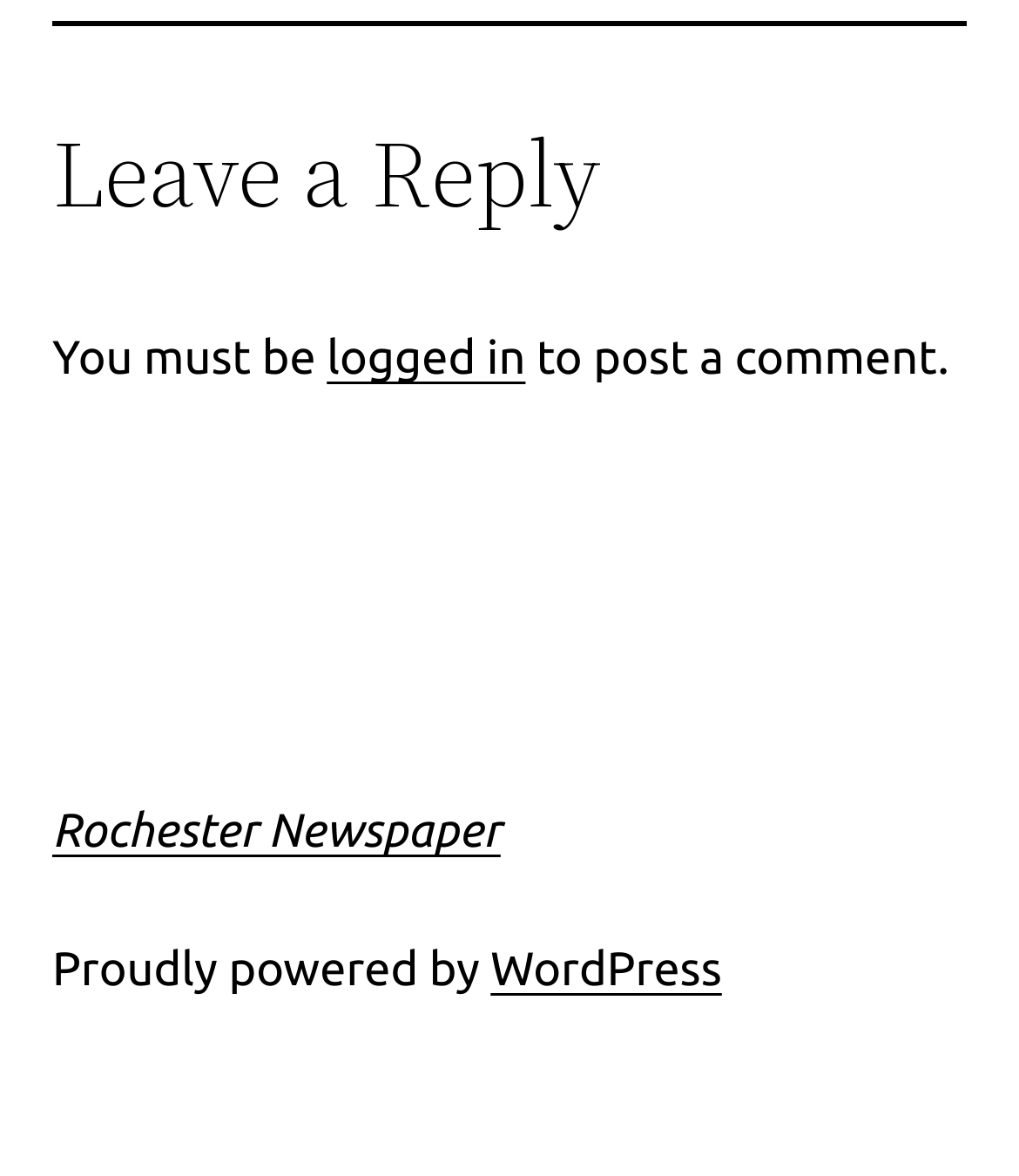Provide a one-word or short-phrase response to the question:
How many links are present at the bottom of the webpage?

Two